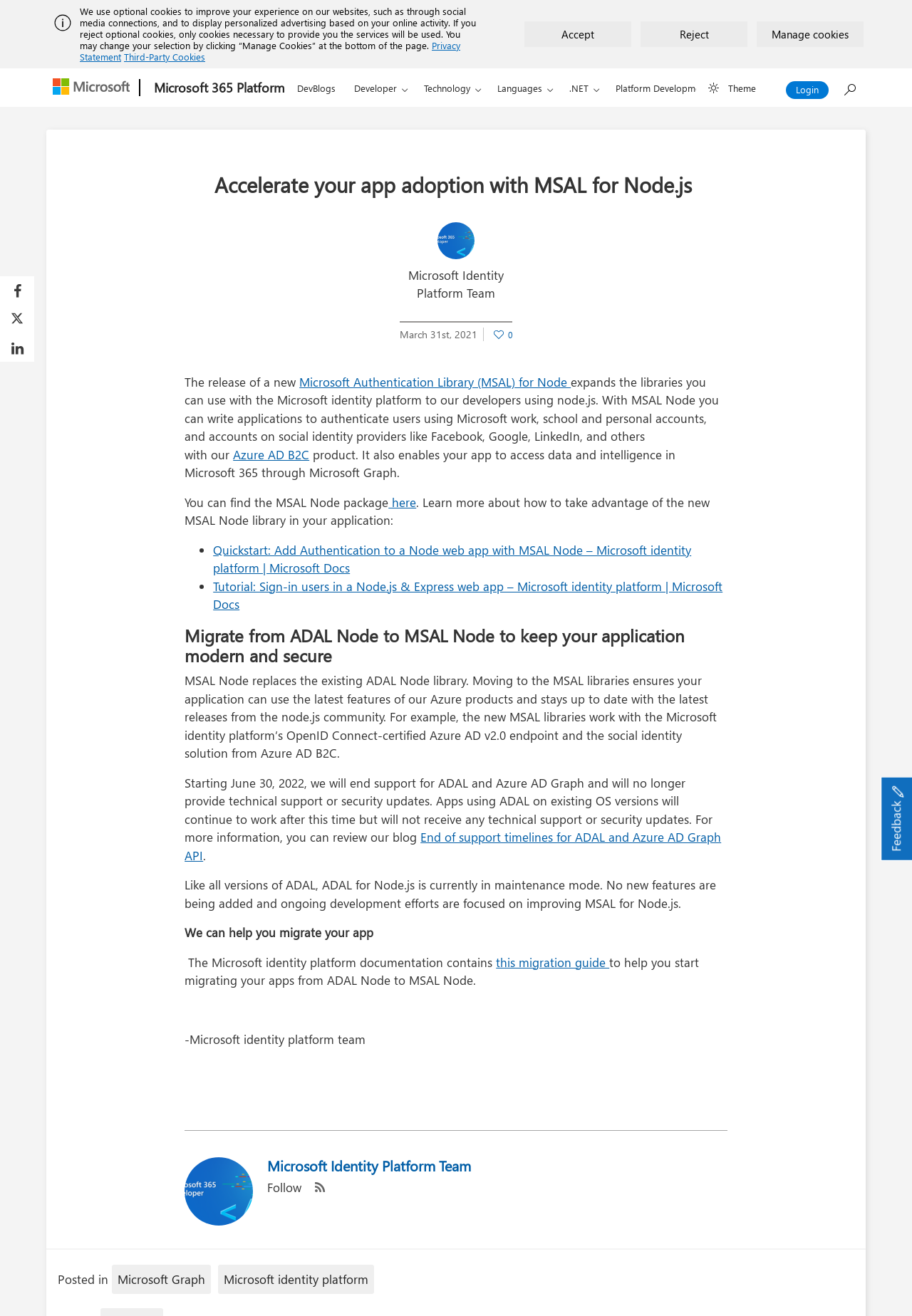What is the name of the platform that MSAL Node is part of?
Analyze the image and provide a thorough answer to the question.

The webpage mentions that MSAL Node is part of the Microsoft identity platform, which provides a set of libraries and services for developers to build authentication and authorization into their applications.